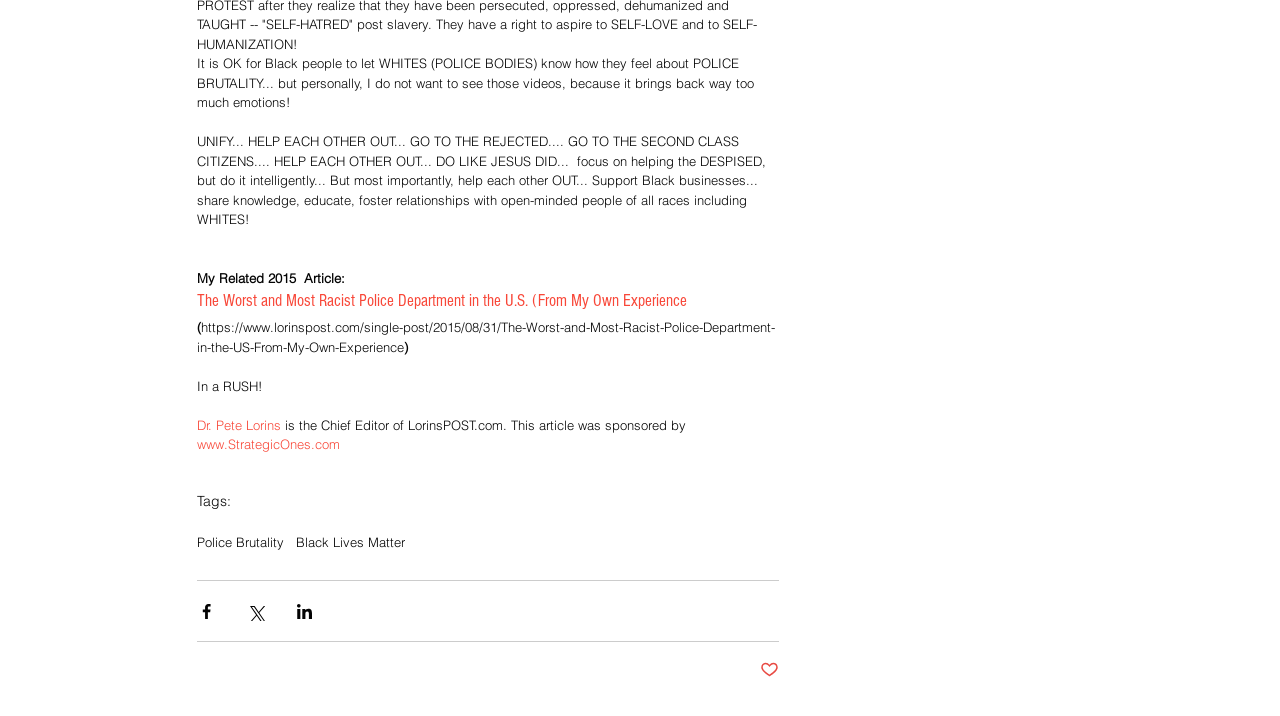Locate the bounding box coordinates of the element that needs to be clicked to carry out the instruction: "View posts with the tag 'Police Brutality'". The coordinates should be given as four float numbers ranging from 0 to 1, i.e., [left, top, right, bottom].

[0.154, 0.746, 0.221, 0.769]